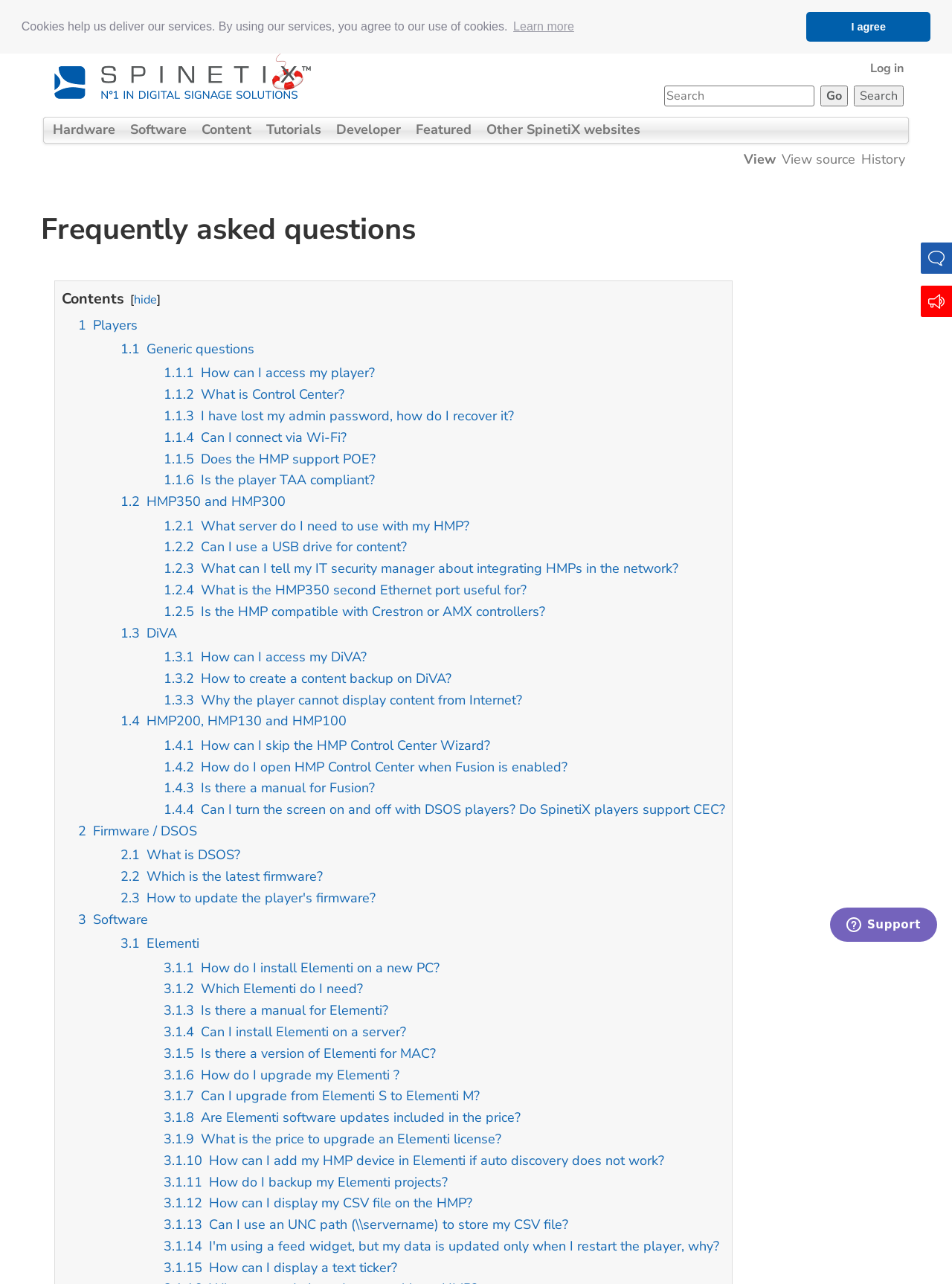What is the purpose of the 'Cookies help us deliver our services' message?
Look at the image and provide a short answer using one word or a phrase.

To inform about cookie usage